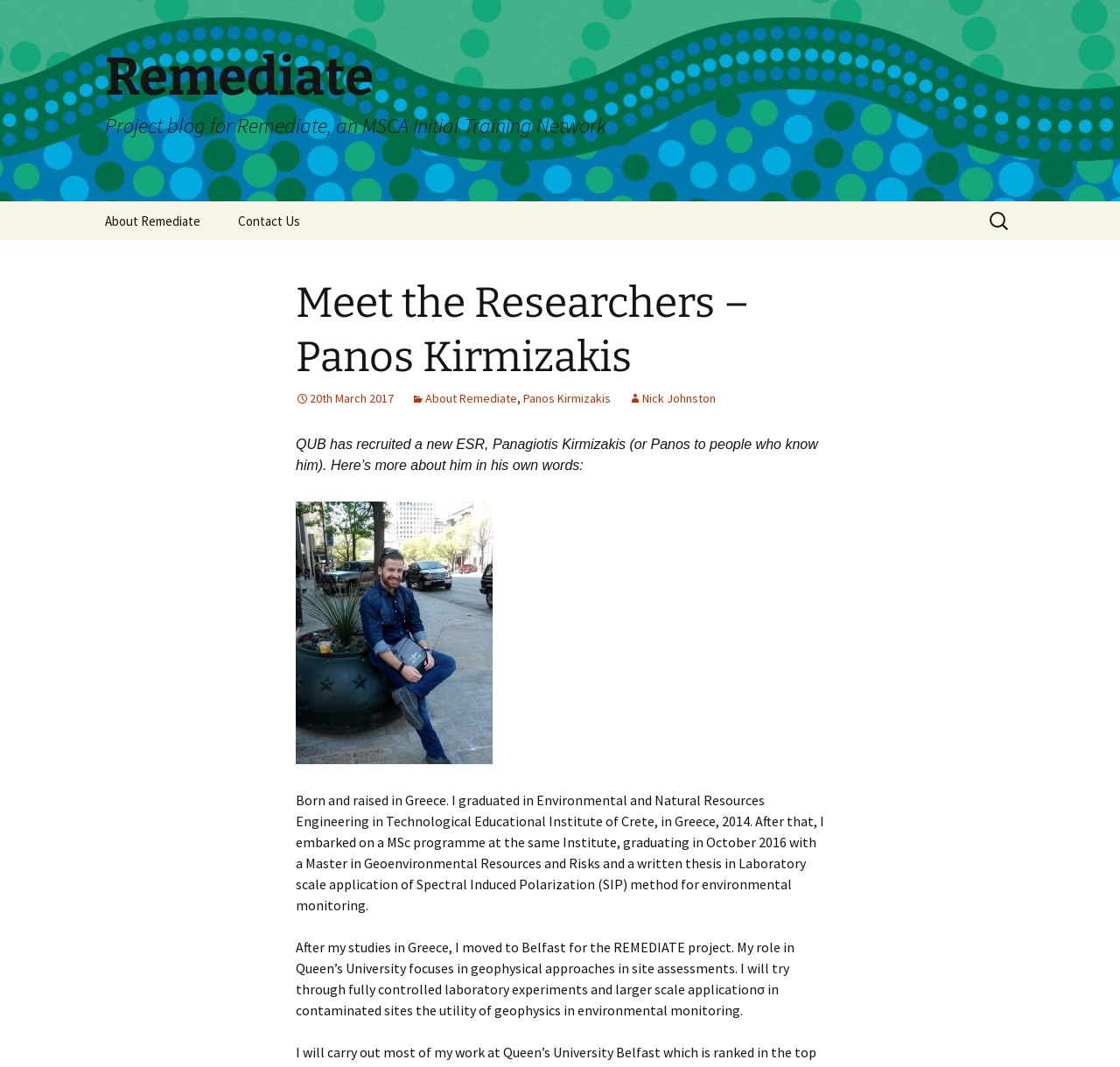Find the bounding box coordinates for the area that must be clicked to perform this action: "Learn more about Remediate".

[0.078, 0.189, 0.195, 0.226]